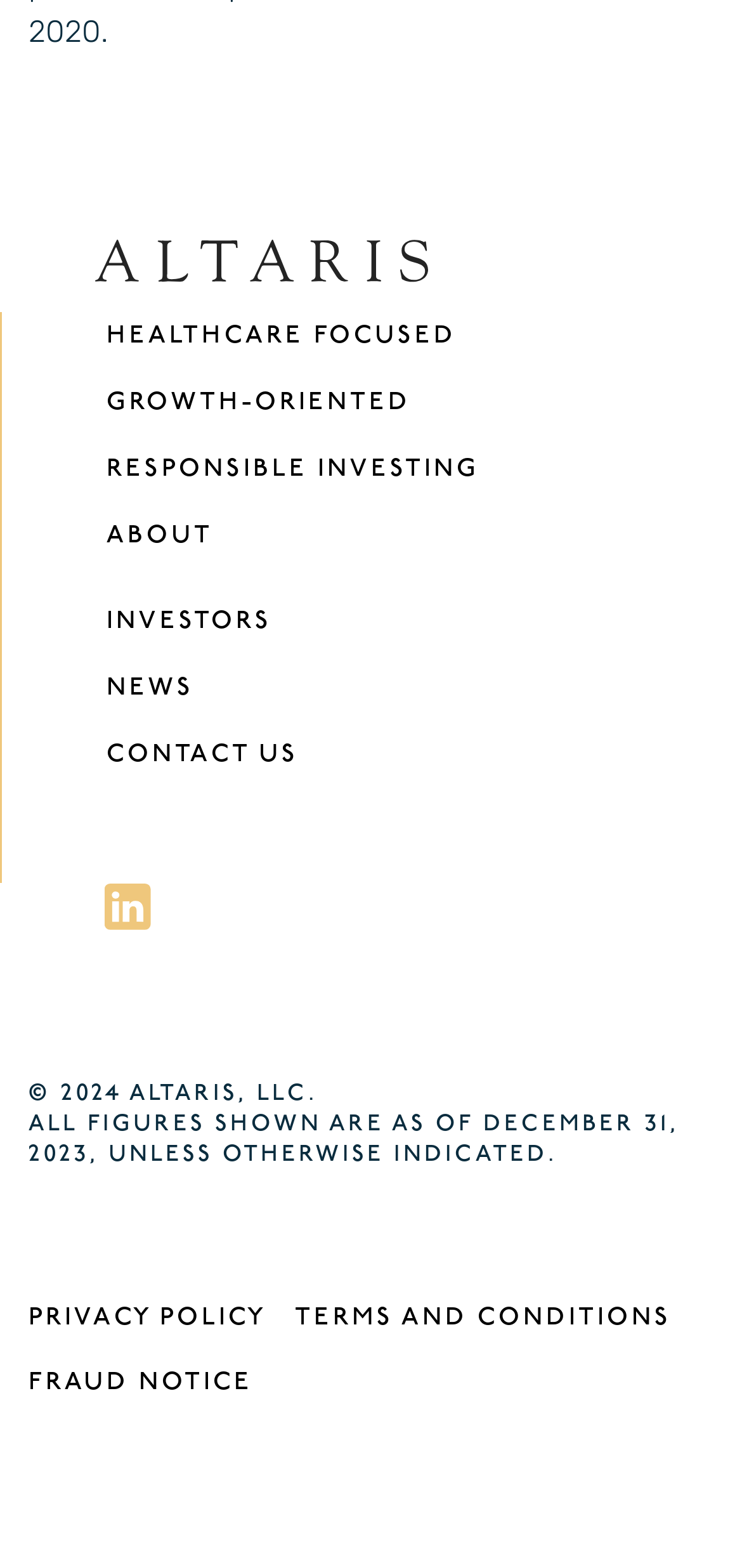Specify the bounding box coordinates of the region I need to click to perform the following instruction: "connect to 'LINKEDIN'". The coordinates must be four float numbers in the range of 0 to 1, i.e., [left, top, right, bottom].

[0.141, 0.563, 0.205, 0.593]